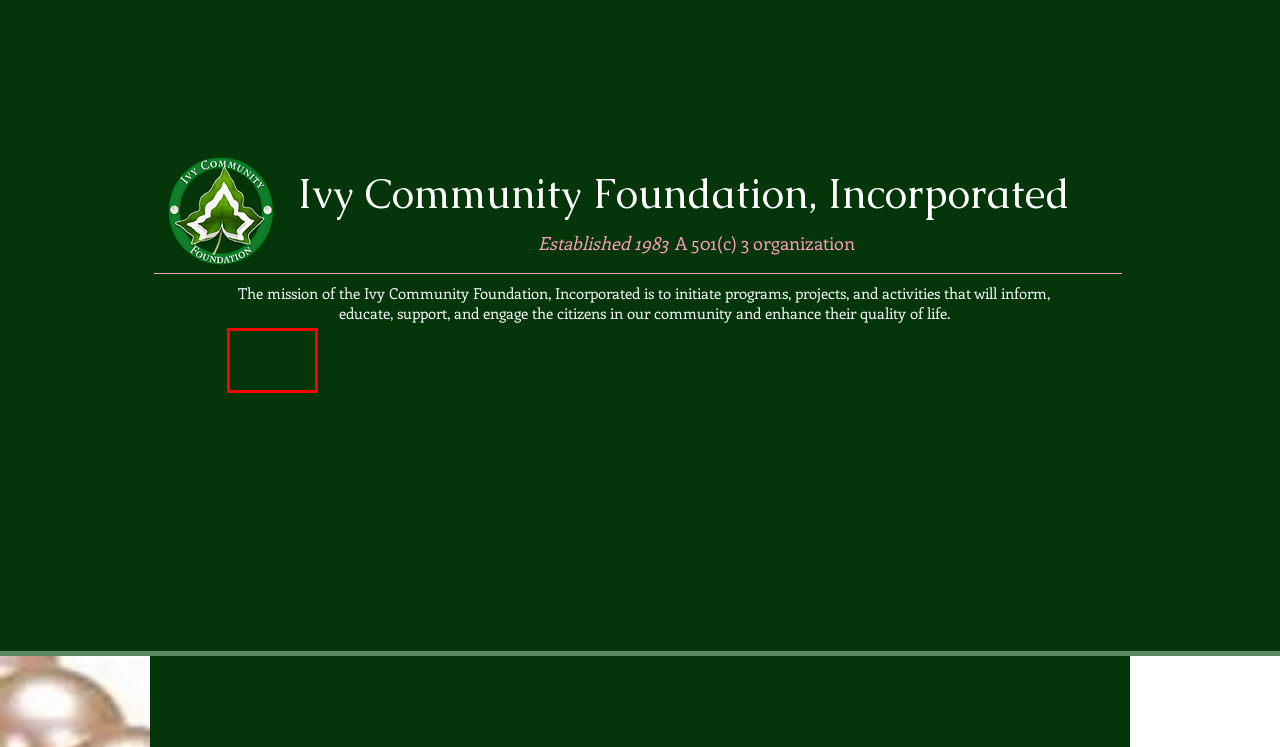Given a screenshot of a webpage with a red bounding box around a UI element, please identify the most appropriate webpage description that matches the new webpage after you click on the element. Here are the candidates:
A. EVENTS | ivy-community-web
B. PCP DEBUTANTES  | ivy-community-web
C. SCHOLARSHIPS | ivy-community-web
D. Ivy Community Foundation
E. PROGRAMS | ivy-community-web
F. ABOUT | ivy-community-web
G. DONATE | ivy-community-web
H. IVY  CENTER  | ivy-community-web

F